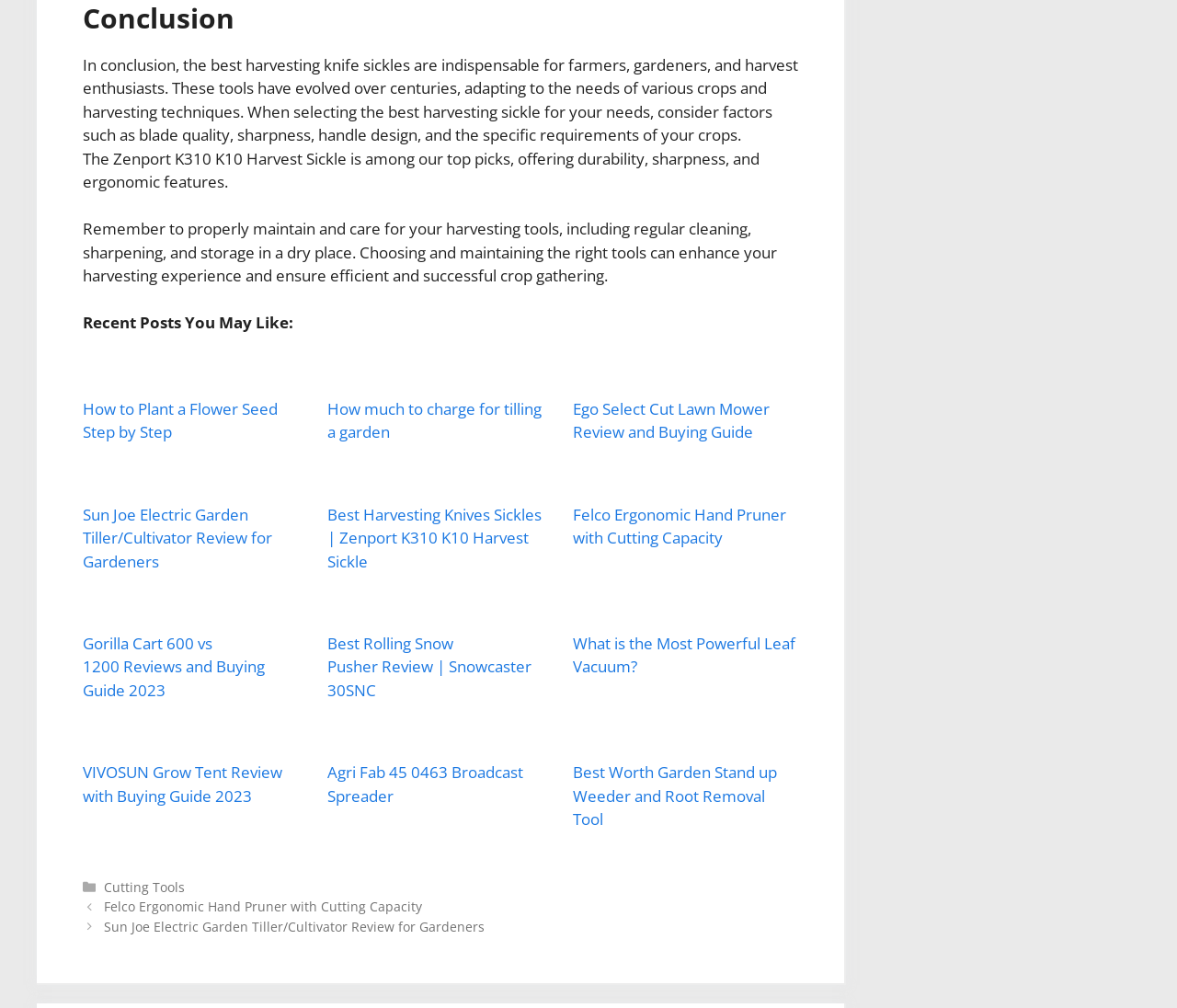Provide the bounding box coordinates of the area you need to click to execute the following instruction: "View the review of the Ego Select Cut Lawn Mower".

[0.487, 0.395, 0.654, 0.439]